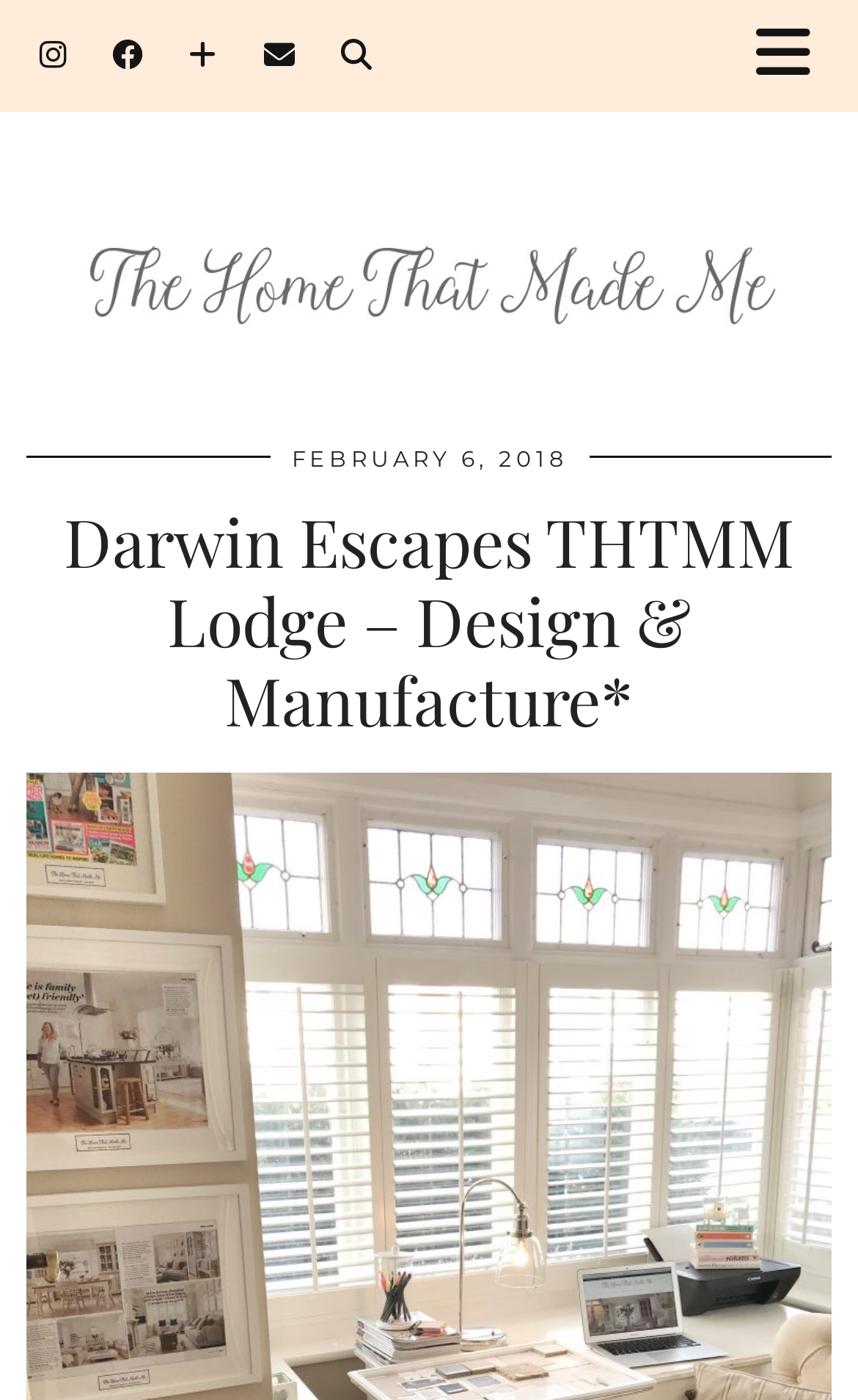Is there a search function on the webpage?
Kindly answer the question with as much detail as you can.

I found a searchbox element on the webpage with a placeholder text 'Type some keywords...', indicating that there is a search function available.